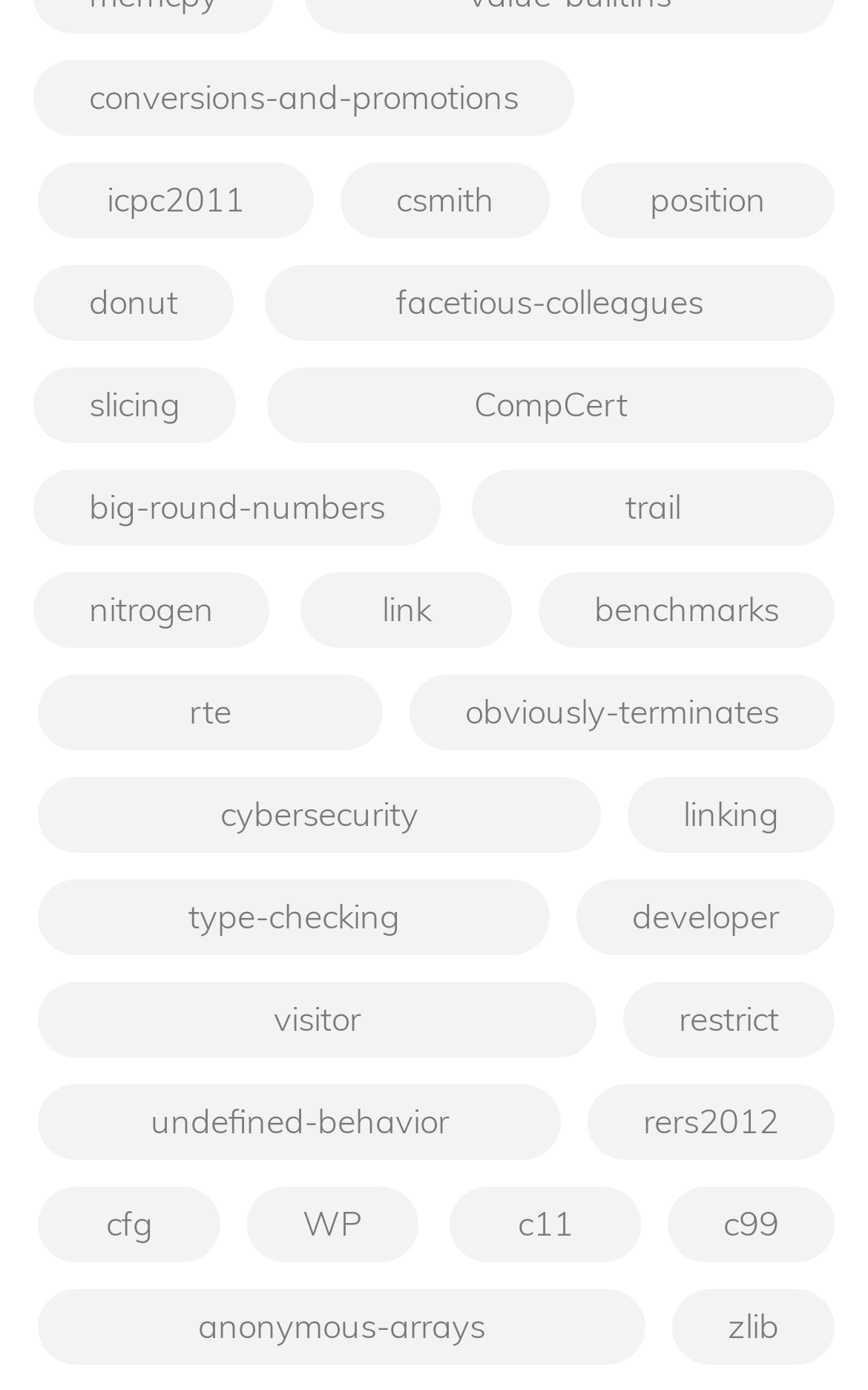How many links are on this webpage?
Refer to the image and provide a concise answer in one word or phrase.

27